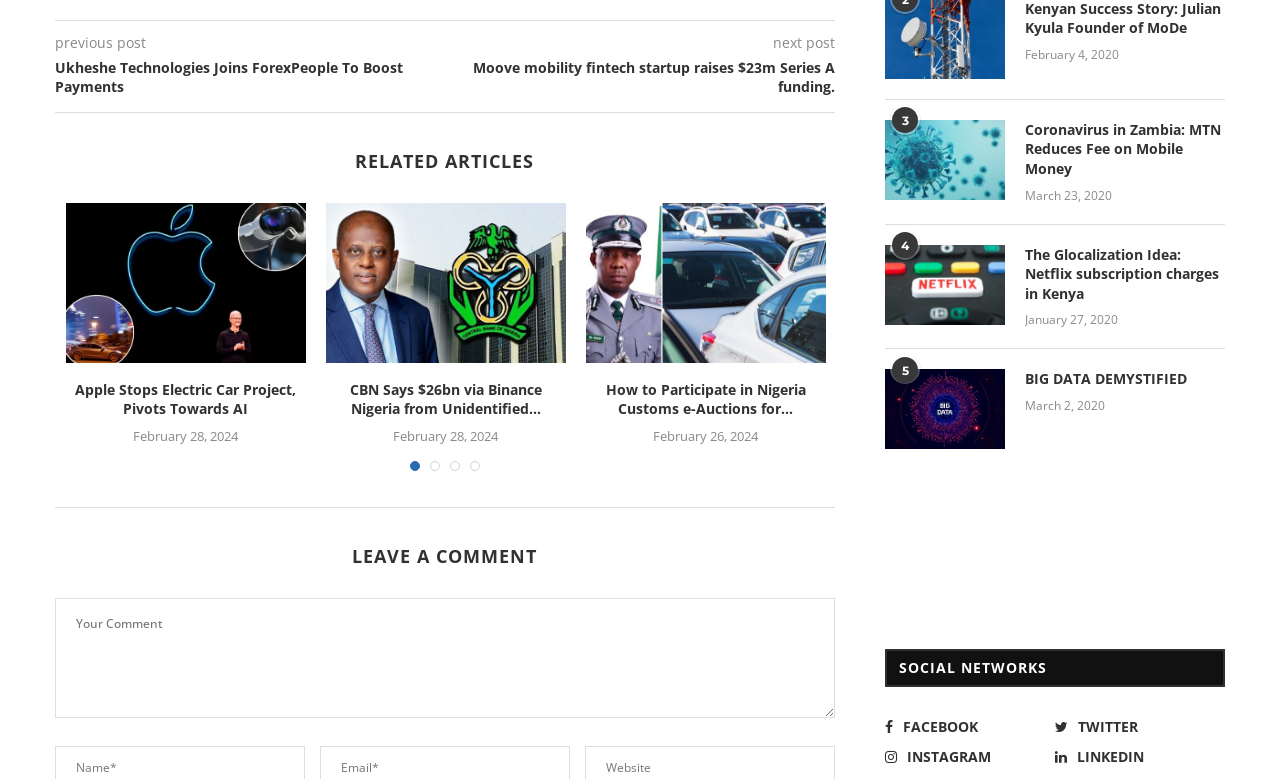Please give the bounding box coordinates of the area that should be clicked to fulfill the following instruction: "Click on the 'SOCIAL NETWORKS' section". The coordinates should be in the format of four float numbers from 0 to 1, i.e., [left, top, right, bottom].

[0.691, 0.834, 0.957, 0.881]